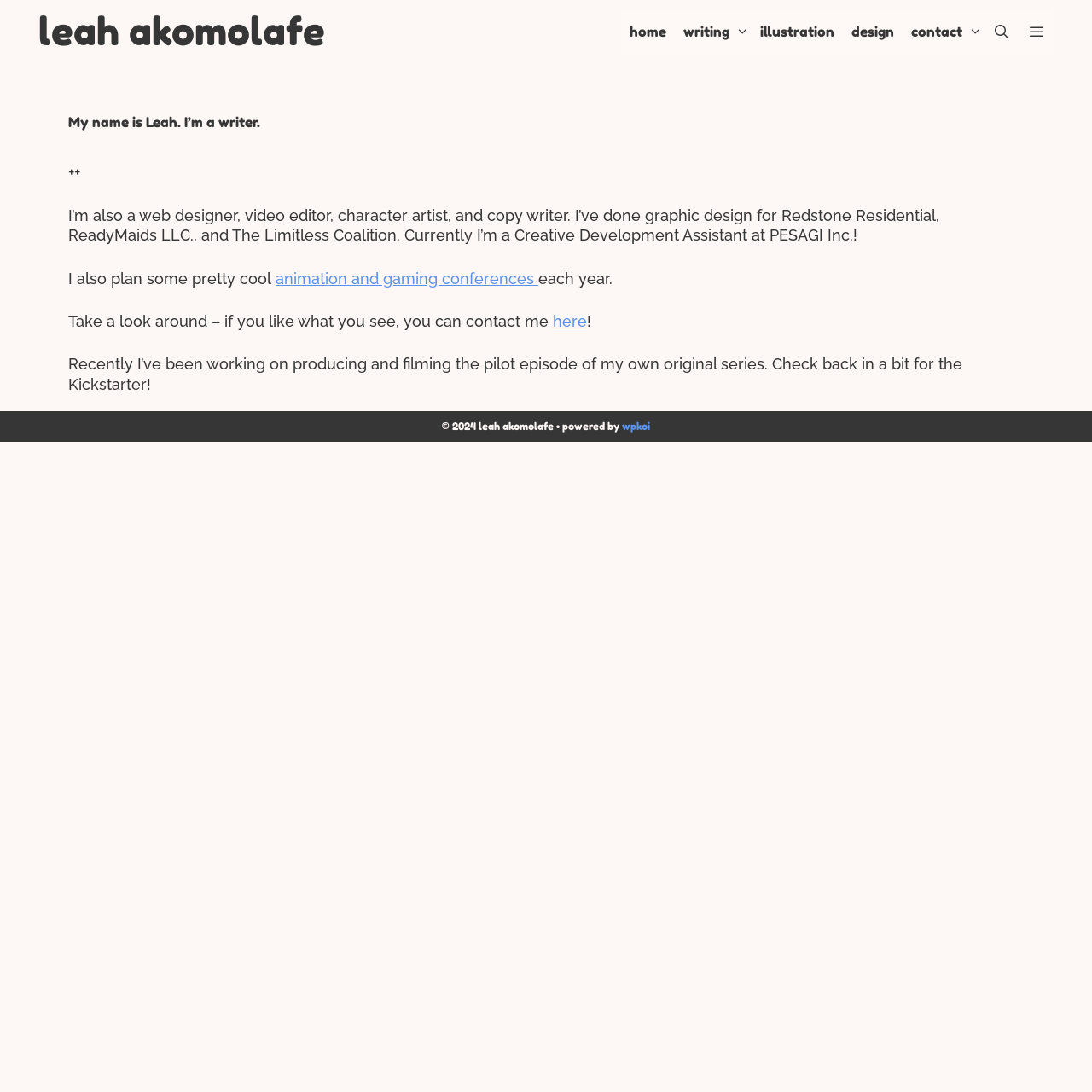Specify the bounding box coordinates of the area to click in order to follow the given instruction: "read about Leah's writing."

[0.618, 0.008, 0.688, 0.051]